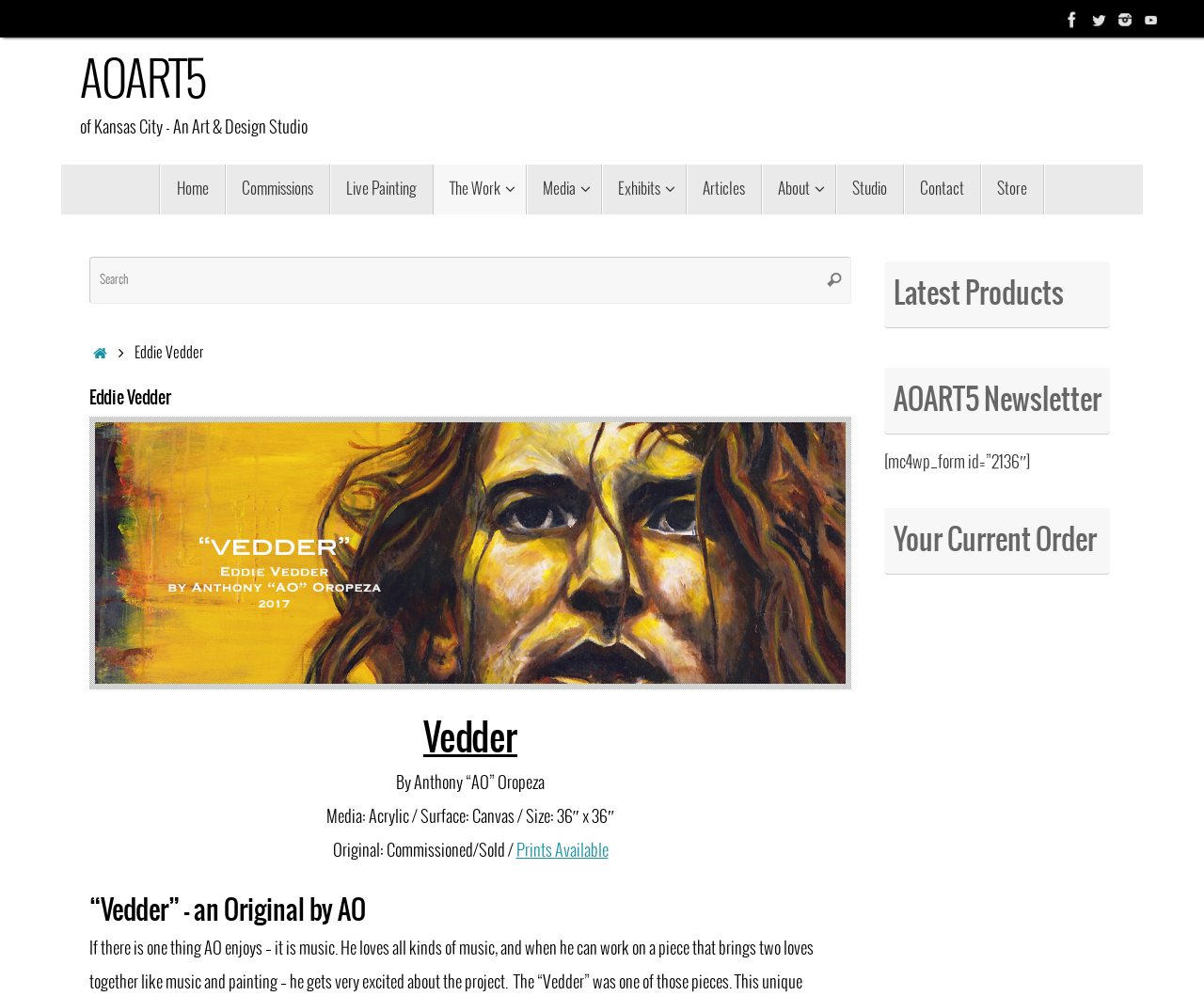Provide a brief response to the question using a single word or phrase: 
What is the size of the 'Vedder' artwork?

36″ x 36″